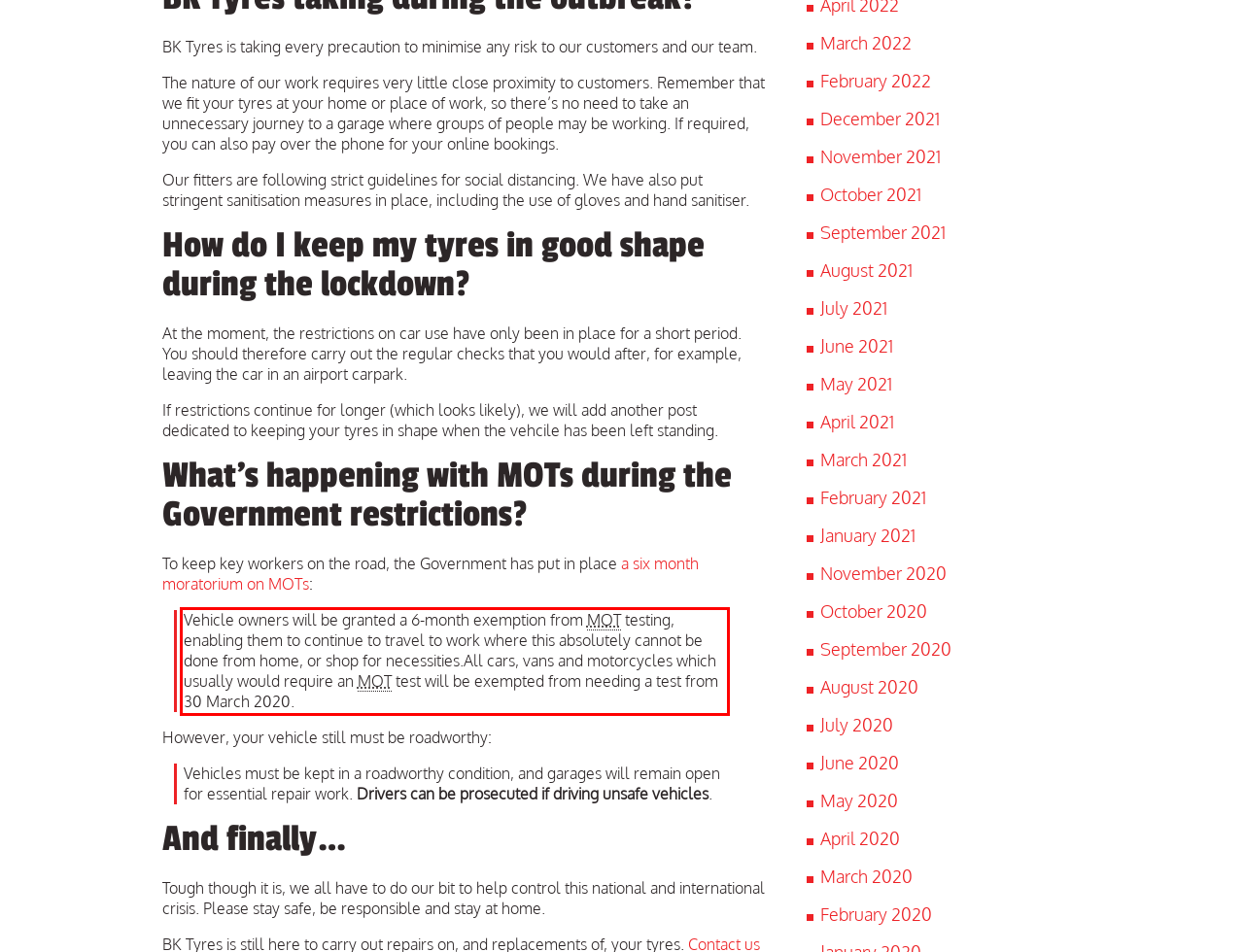You have a webpage screenshot with a red rectangle surrounding a UI element. Extract the text content from within this red bounding box.

Vehicle owners will be granted a 6-month exemption from MOT testing, enabling them to continue to travel to work where this absolutely cannot be done from home, or shop for necessities.All cars, vans and motorcycles which usually would require an MOT test will be exempted from needing a test from 30 March 2020.